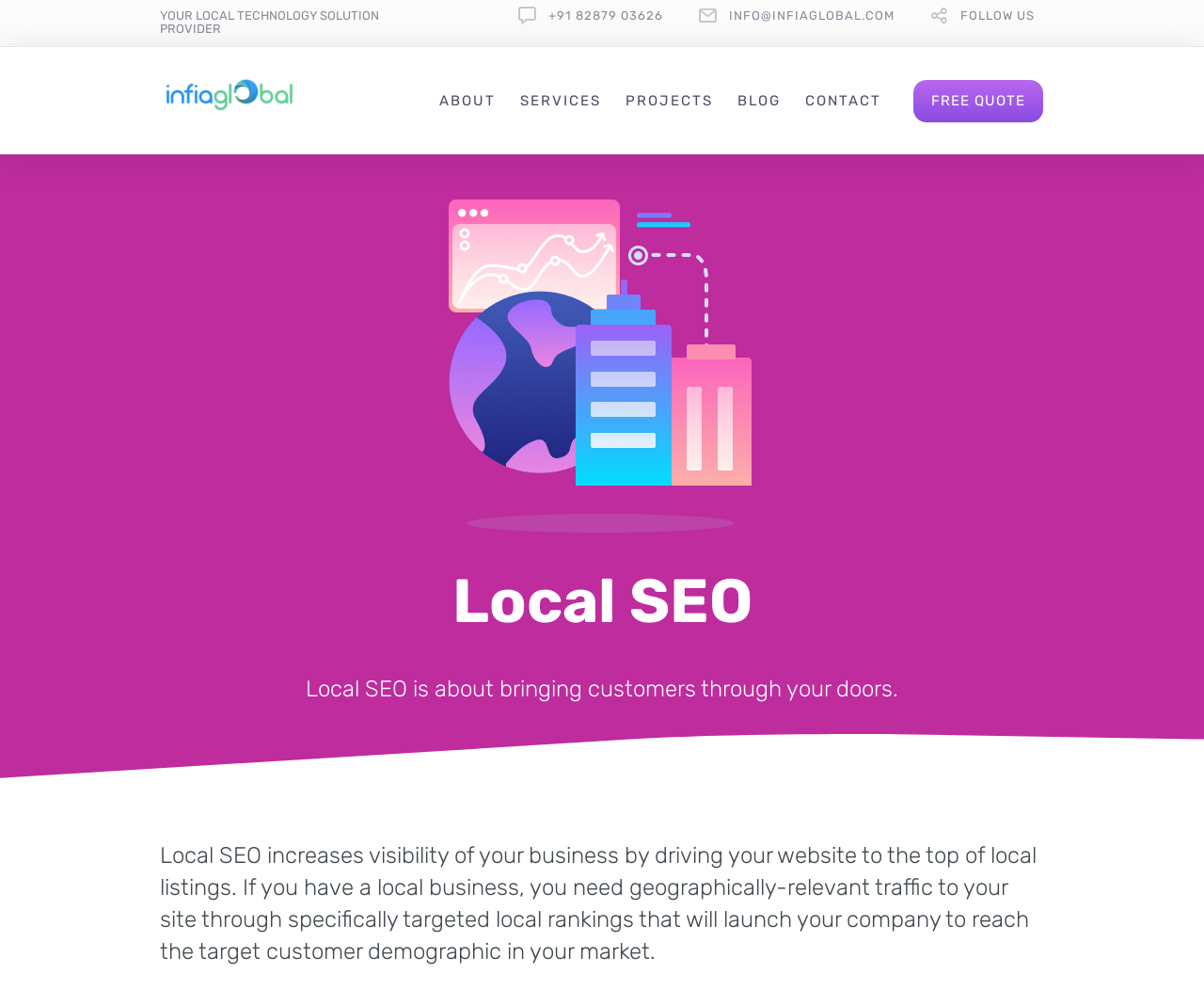How can I get in touch with the company?
Based on the image, answer the question with as much detail as possible.

I found the answer by looking at the top section of the webpage, where the company's contact information is displayed. There is a link to the company's email address 'INFO@INFIAGLOBAL.COM' and a phone number '+91 82879 03626', which can be used to get in touch with the company.